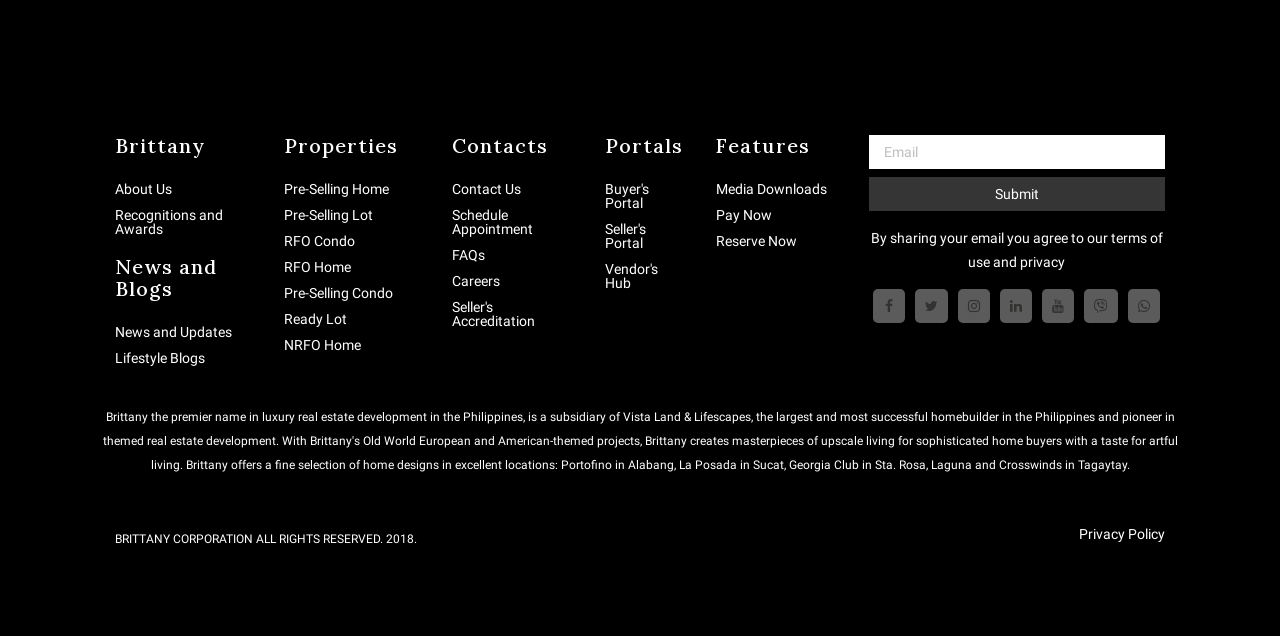Using the description: "Pre-Selling Condo", identify the bounding box of the corresponding UI element in the screenshot.

[0.222, 0.45, 0.307, 0.472]